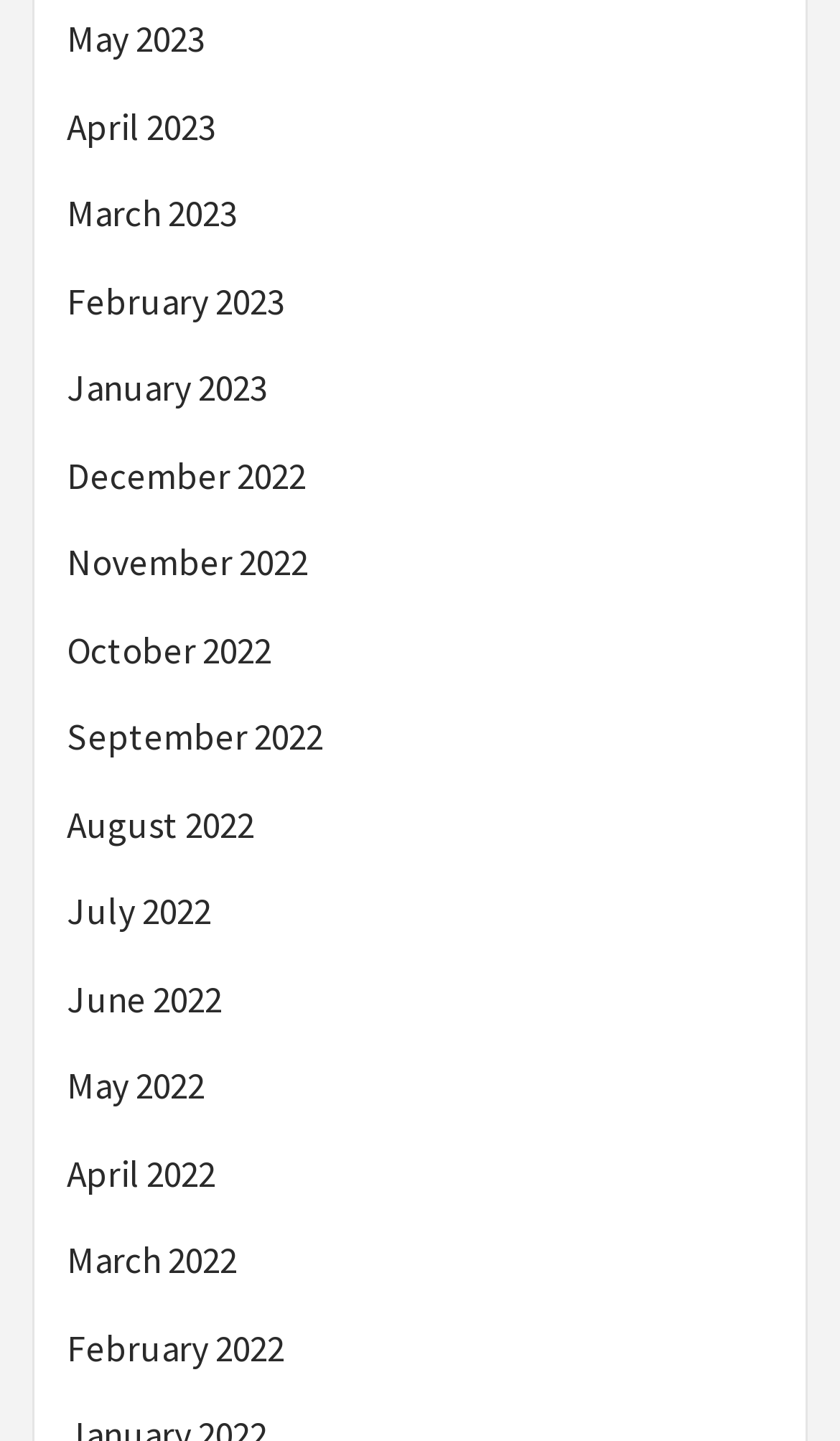Using the description "May 2023", predict the bounding box of the relevant HTML element.

[0.079, 0.01, 0.921, 0.07]